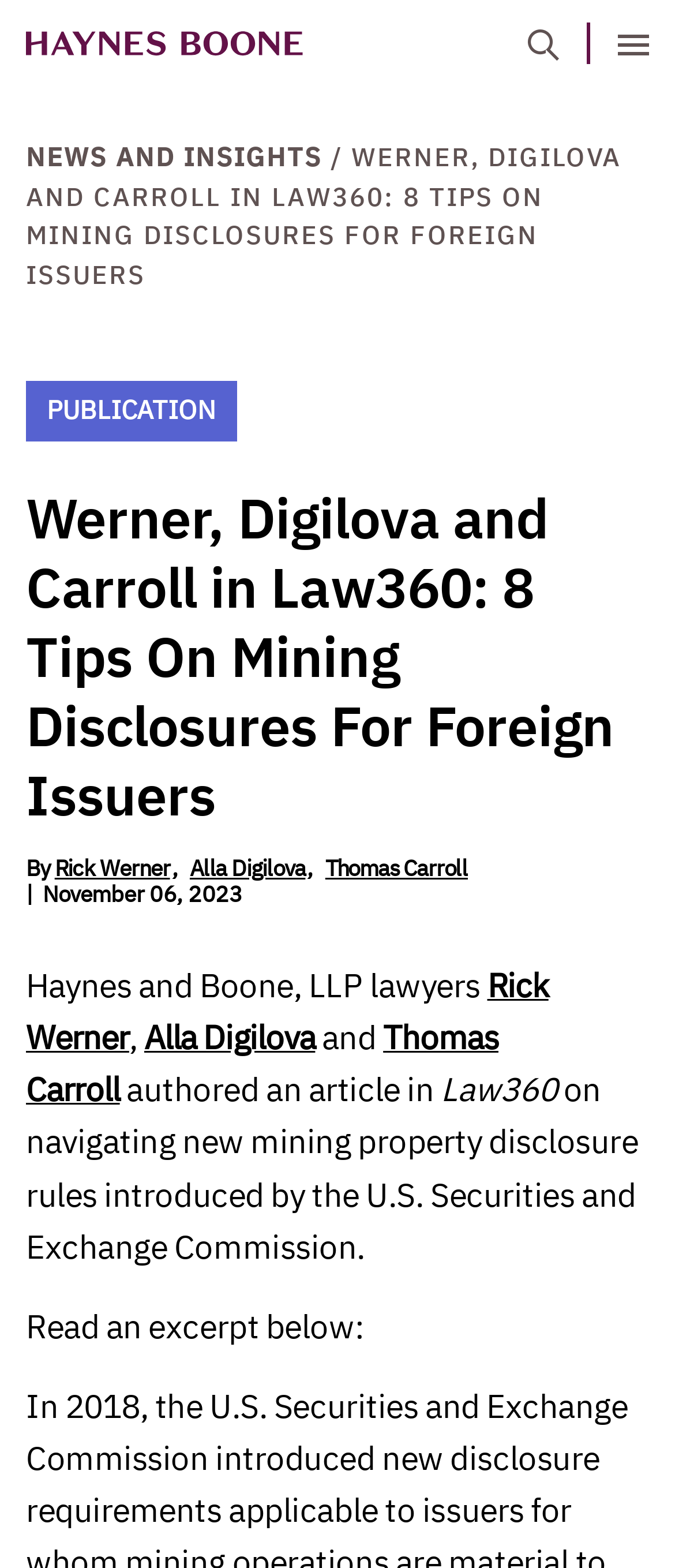Identify the bounding box for the UI element described as: "aria-label="Haynes Boone" title="Haynes Boone"". Ensure the coordinates are four float numbers between 0 and 1, formatted as [left, top, right, bottom].

[0.038, 0.014, 0.449, 0.041]